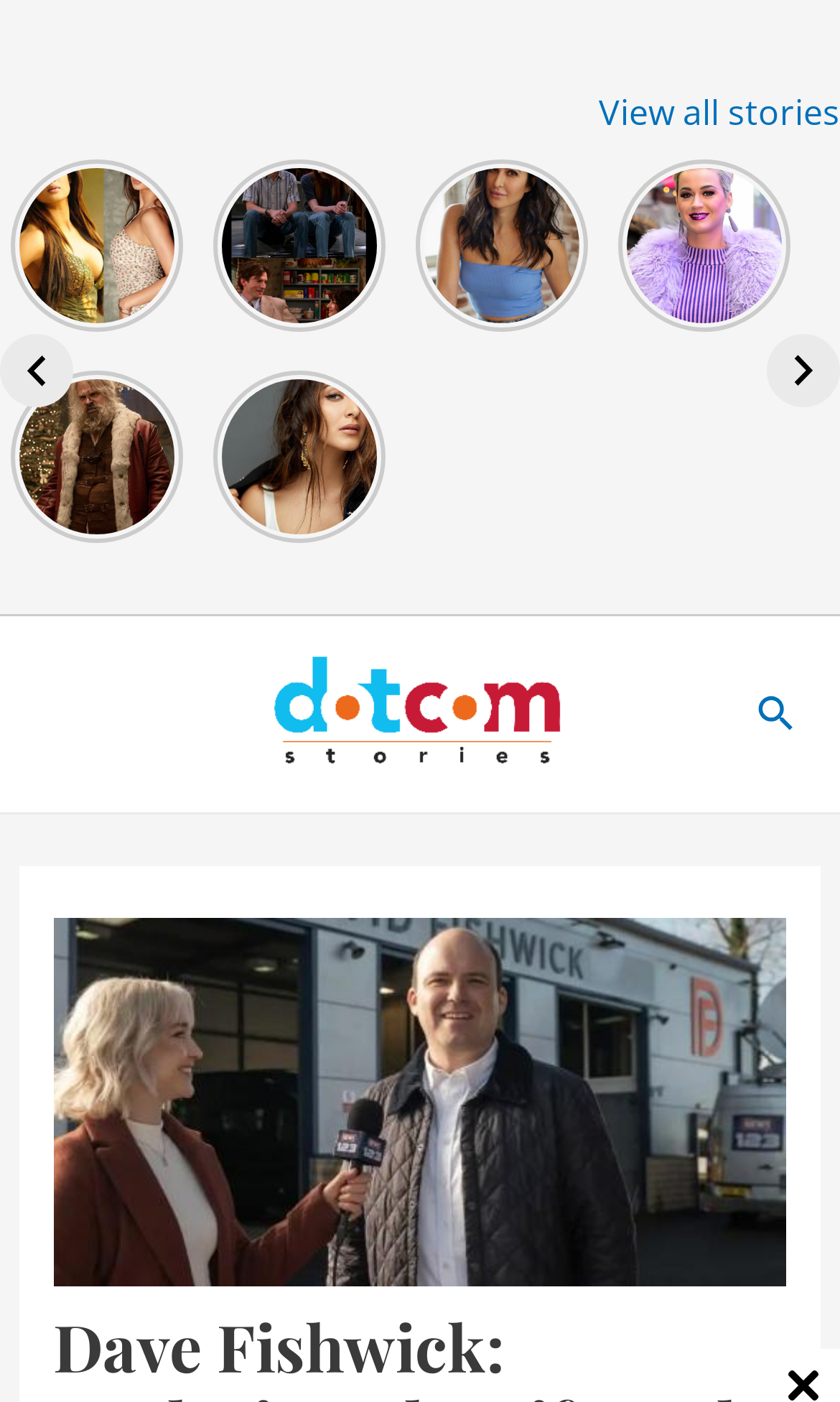How many images are on the webpage?
Look at the image and respond with a one-word or short phrase answer.

14